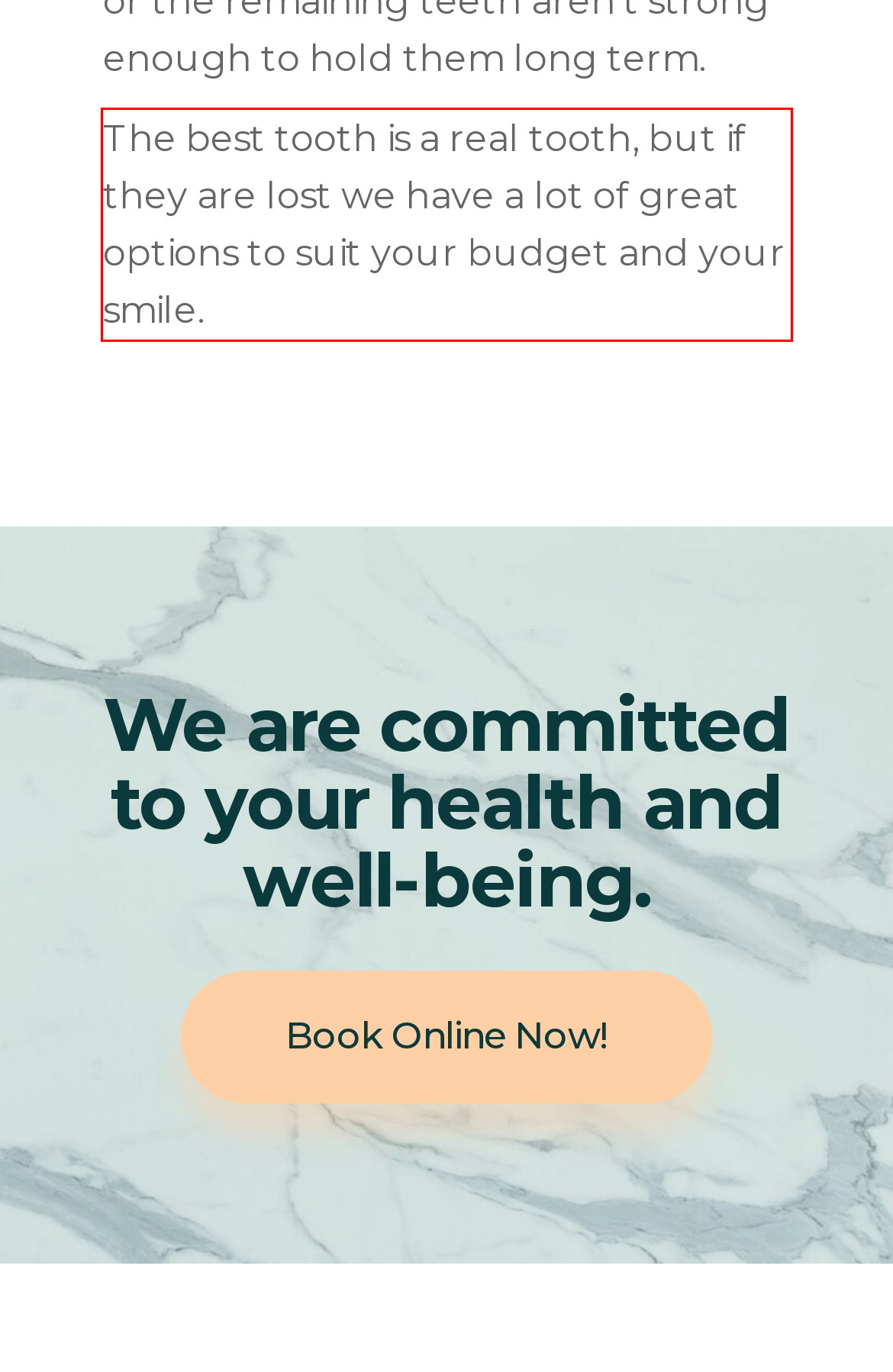Within the screenshot of a webpage, identify the red bounding box and perform OCR to capture the text content it contains.

The best tooth is a real tooth, but if they are lost we have a lot of great options to suit your budget and your smile.